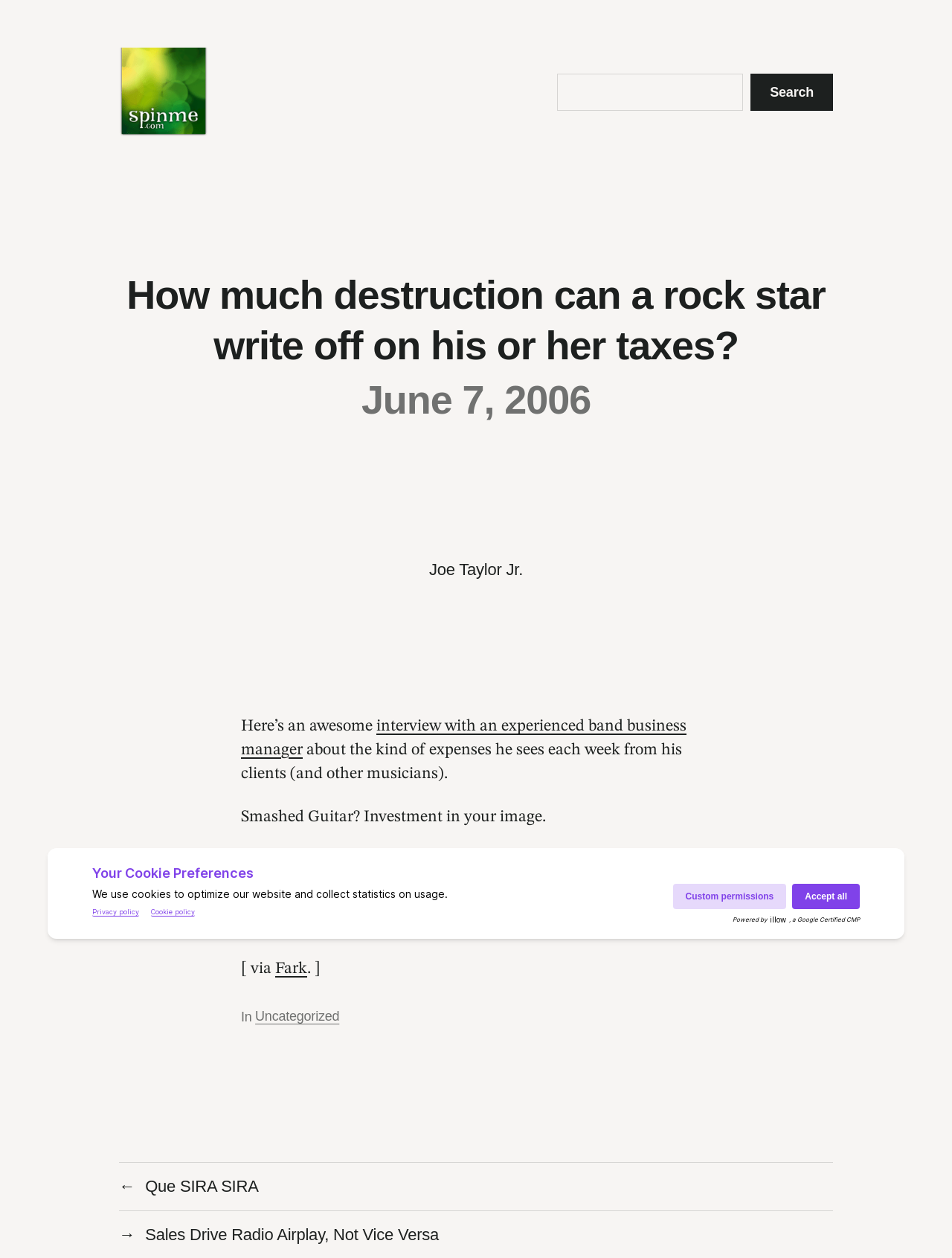Can you identify and provide the main heading of the webpage?

How much destruction can a rock star write off on his or her taxes?